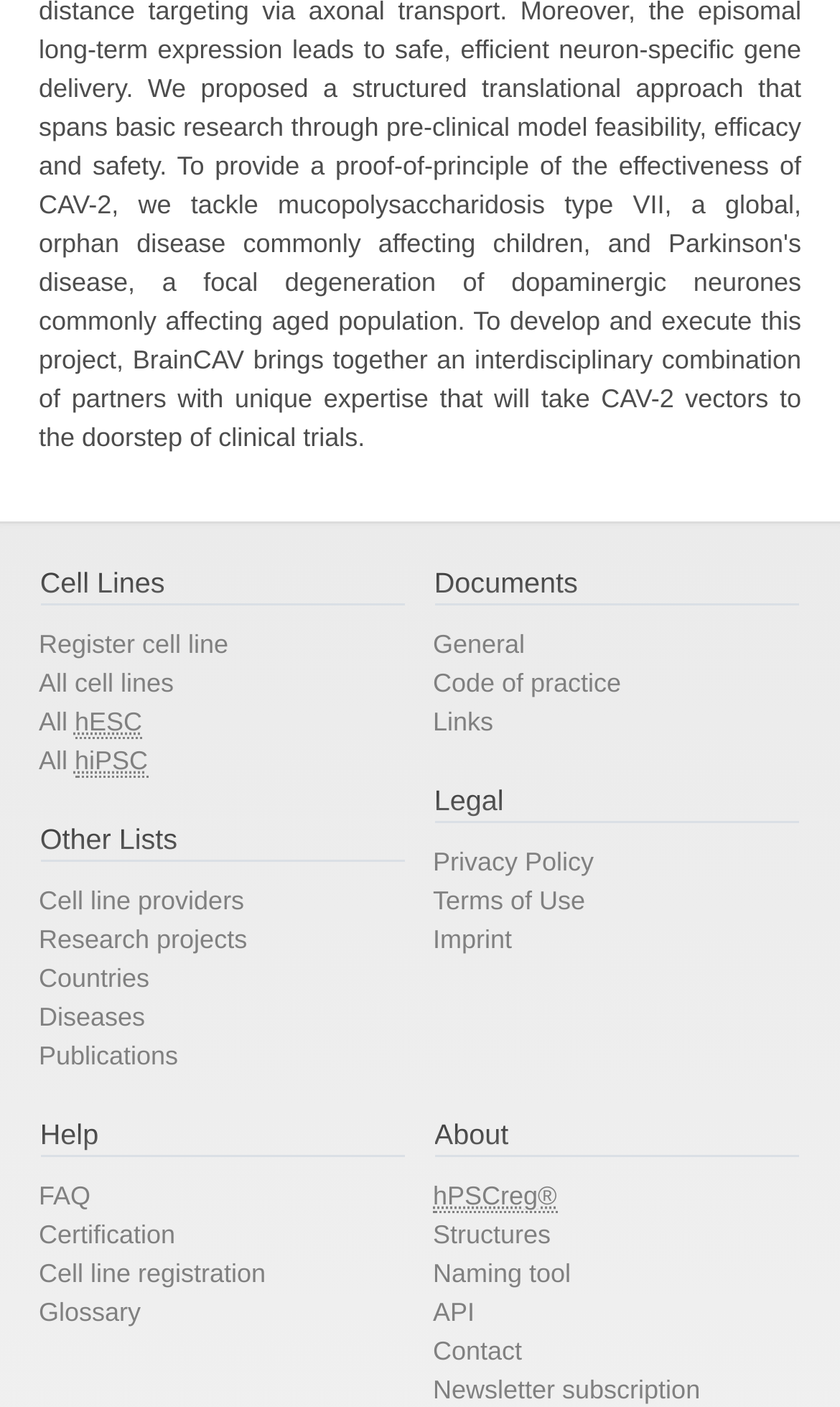Identify the bounding box coordinates of the area that should be clicked in order to complete the given instruction: "Get help from the FAQ". The bounding box coordinates should be four float numbers between 0 and 1, i.e., [left, top, right, bottom].

[0.046, 0.839, 0.108, 0.861]